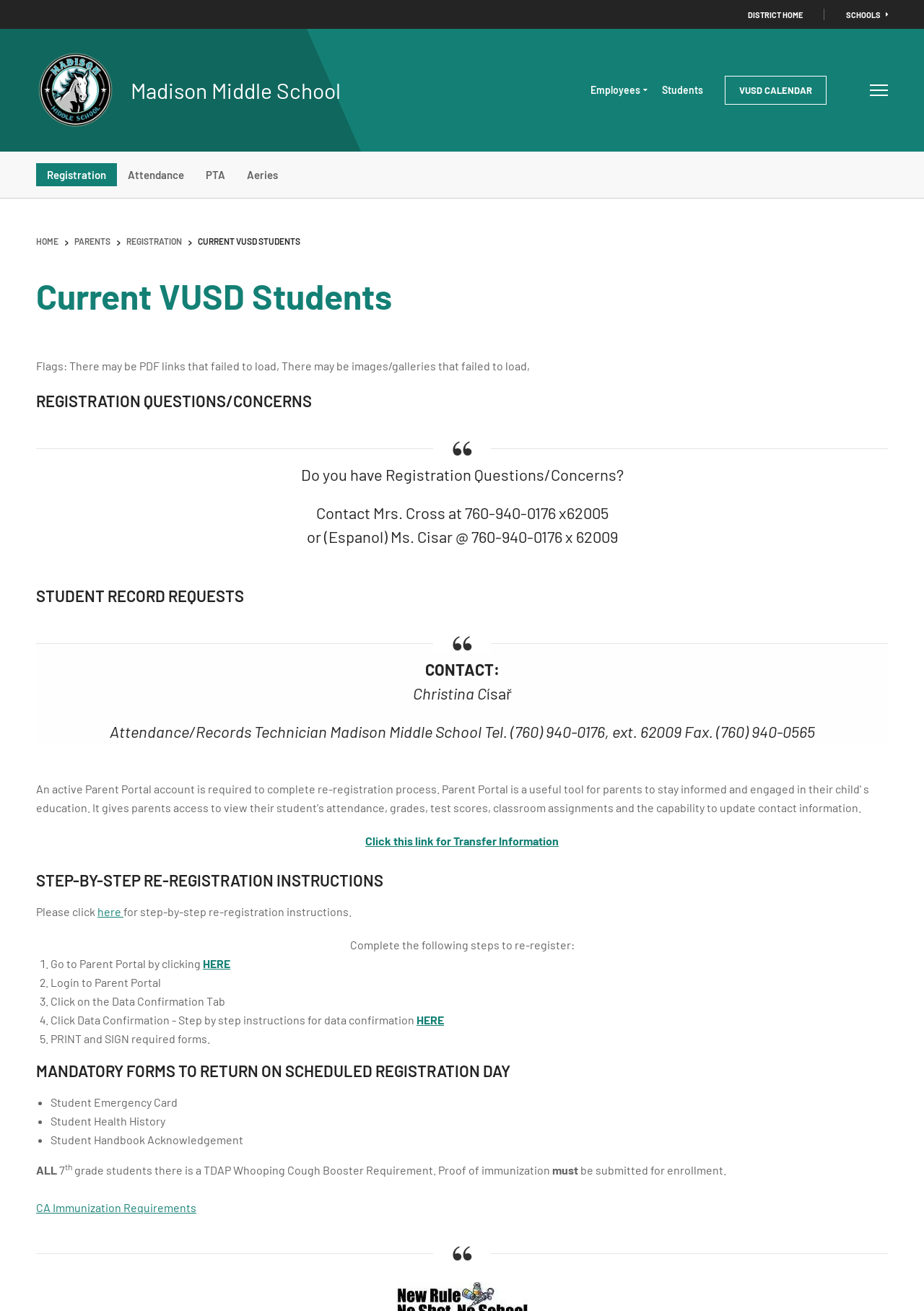Predict the bounding box of the UI element based on the description: "Madison Middle School". The coordinates should be four float numbers between 0 and 1, formatted as [left, top, right, bottom].

[0.141, 0.059, 0.369, 0.079]